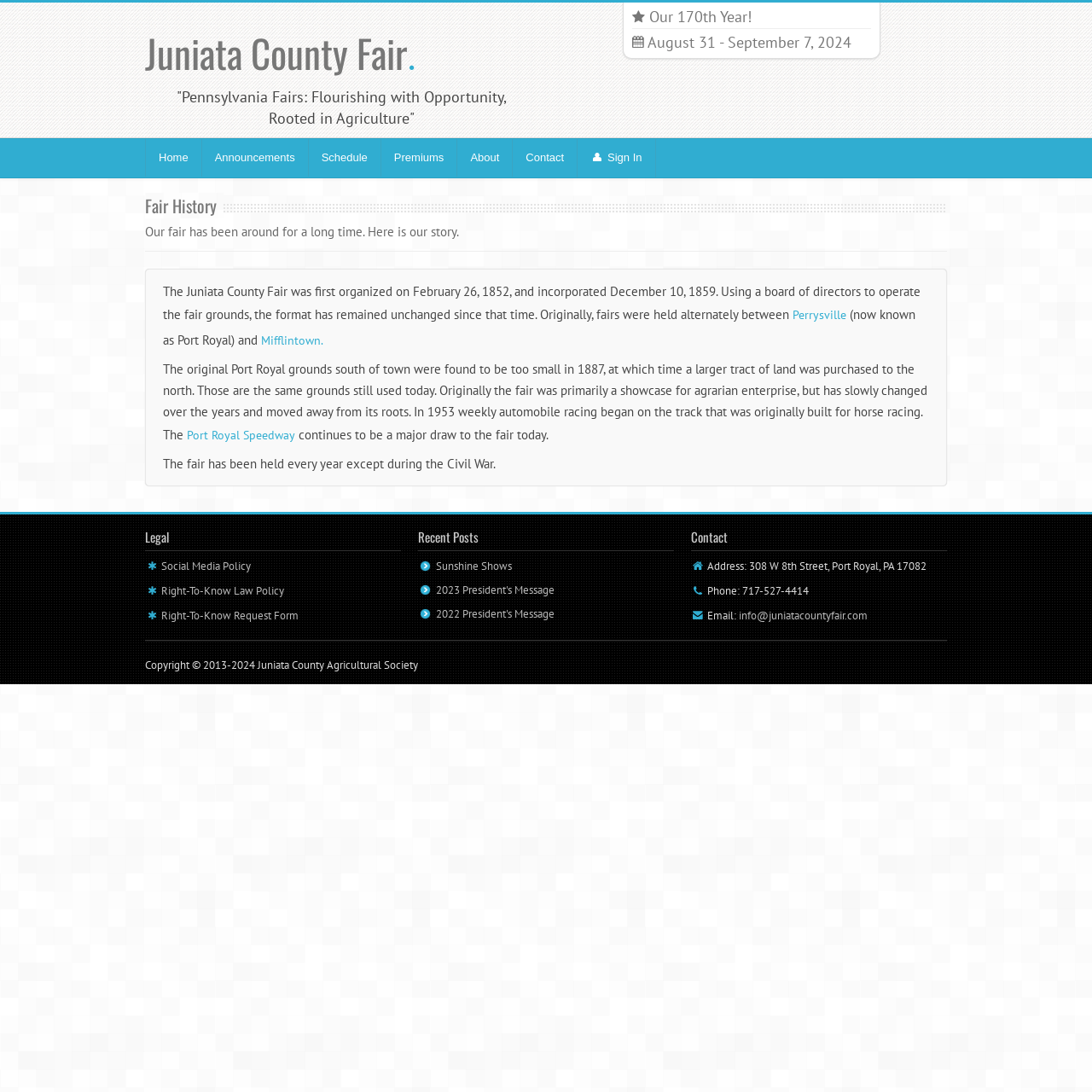What is the theme of the fair?
Please use the visual content to give a single word or phrase answer.

Agriculture